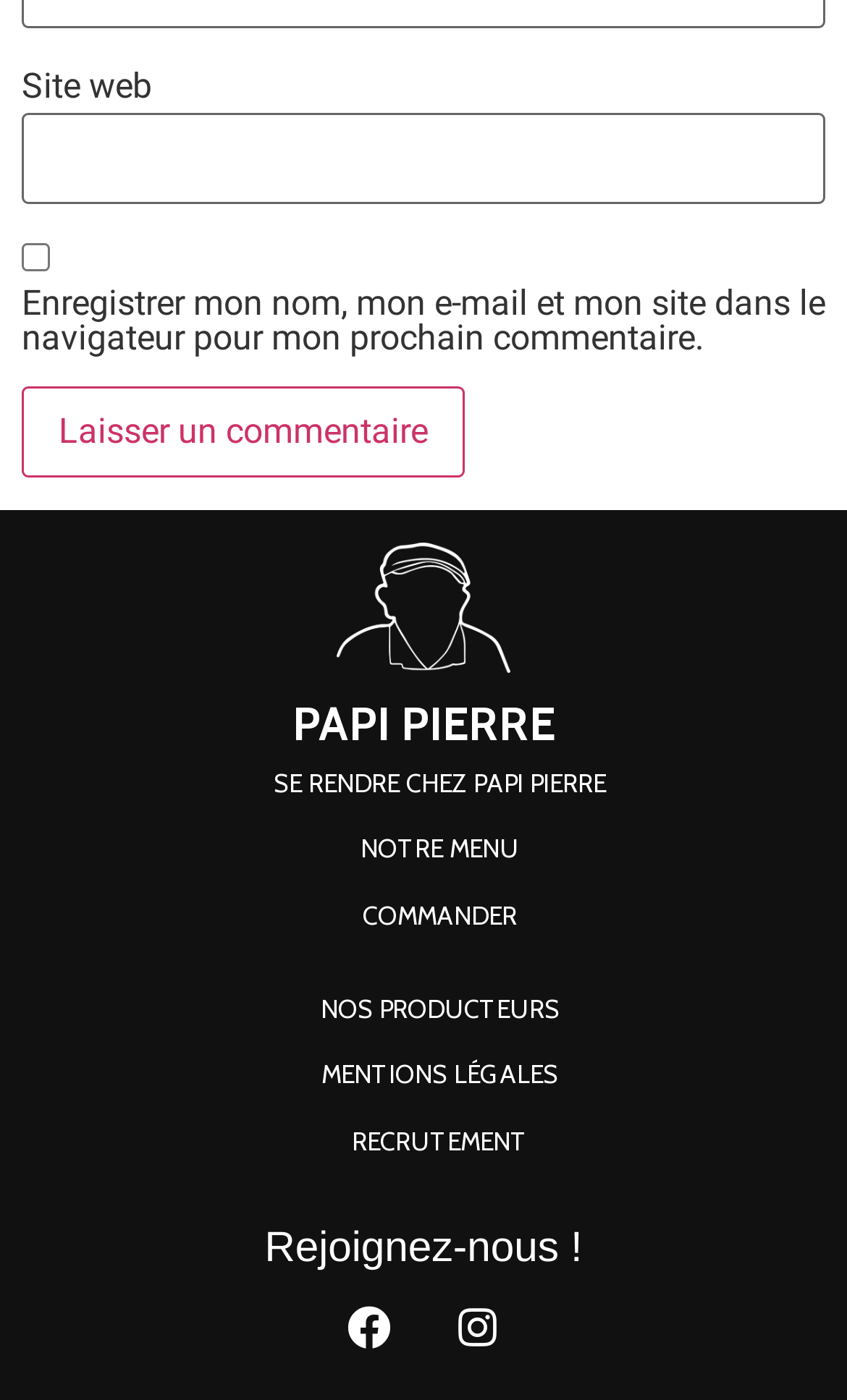Identify the bounding box coordinates of the region I need to click to complete this instruction: "Leave a comment".

[0.026, 0.276, 0.549, 0.342]